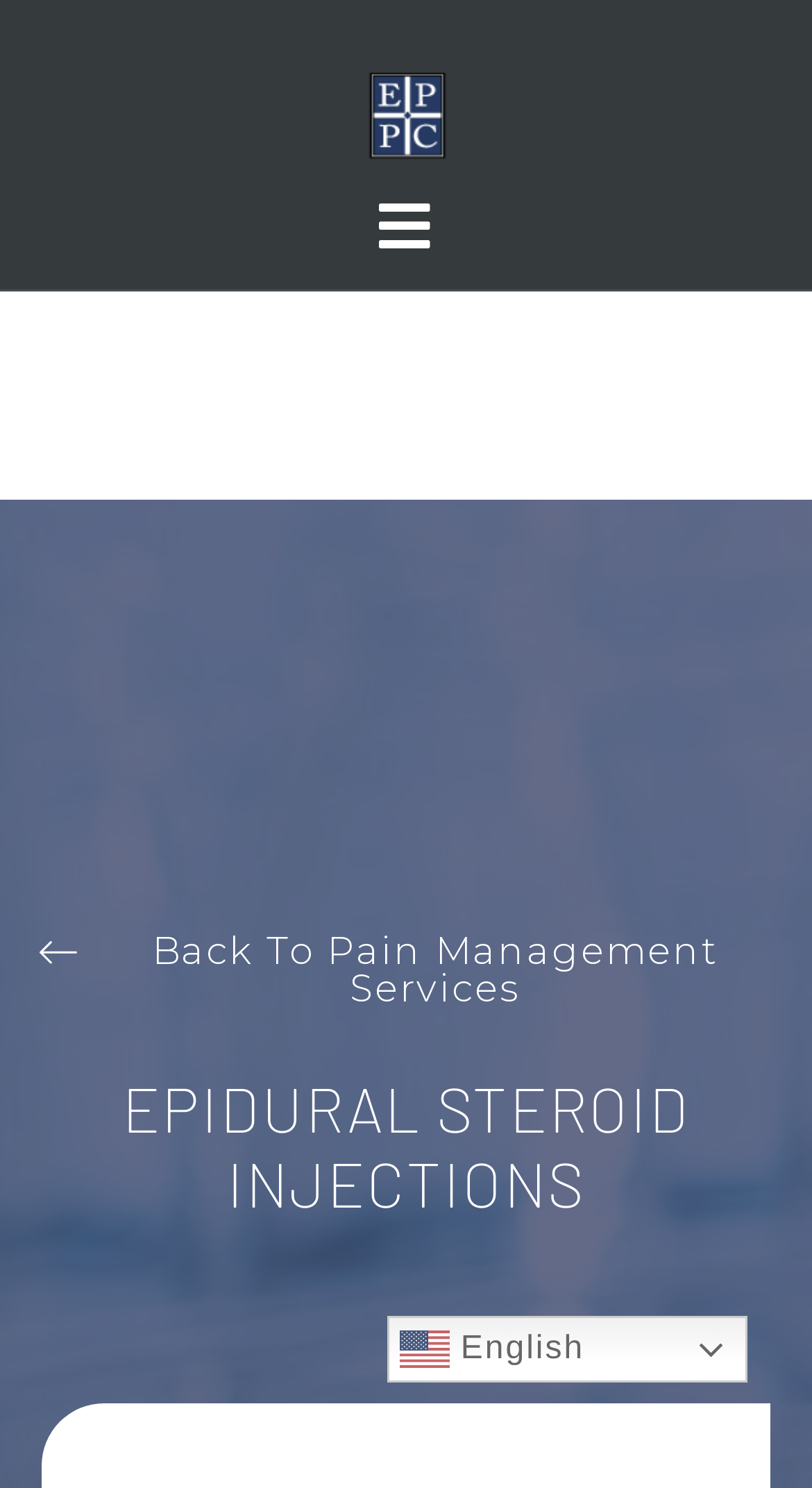Bounding box coordinates should be in the format (top-left x, top-left y, bottom-right x, bottom-right y) and all values should be floating point numbers between 0 and 1. Determine the bounding box coordinate for the UI element described as: alt="El Paso Pain Center faq"

[0.077, 0.042, 0.923, 0.112]